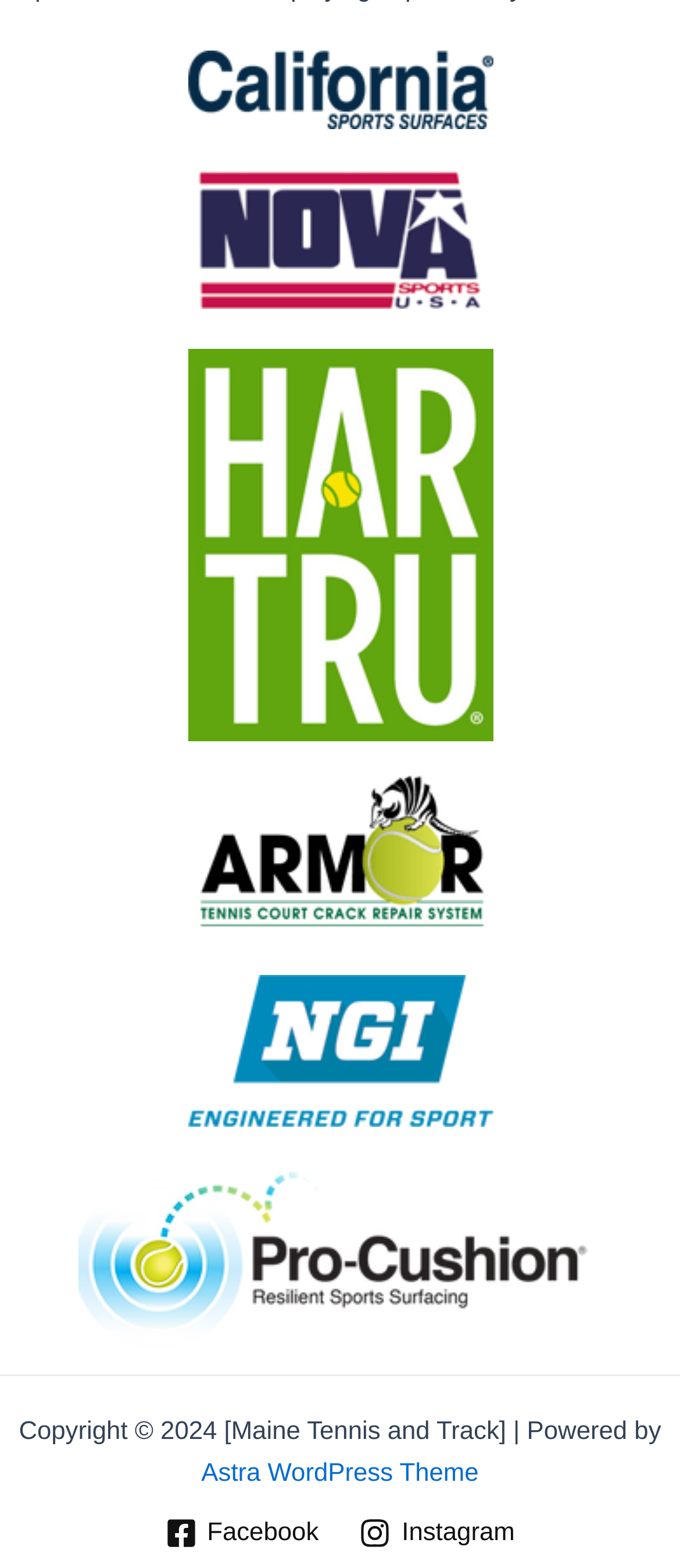Refer to the screenshot and answer the following question in detail:
How many social media links are at the bottom of the webpage?

At the bottom of the webpage, I found two link elements with IDs 161 and 162, which correspond to Facebook and Instagram respectively. Each link has an associated image element.